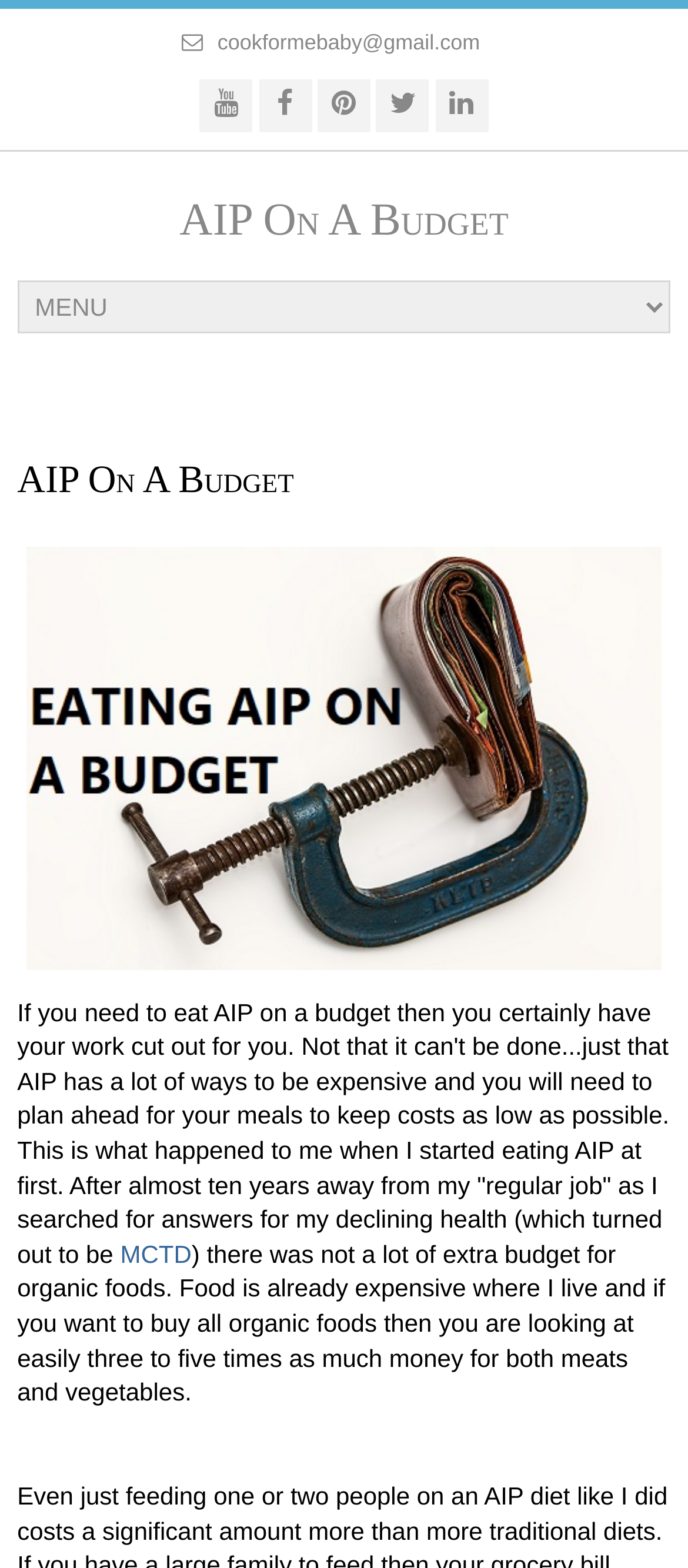From the webpage screenshot, predict the bounding box coordinates (top-left x, top-left y, bottom-right x, bottom-right y) for the UI element described here: Benefit from Secure Email Hosting

None